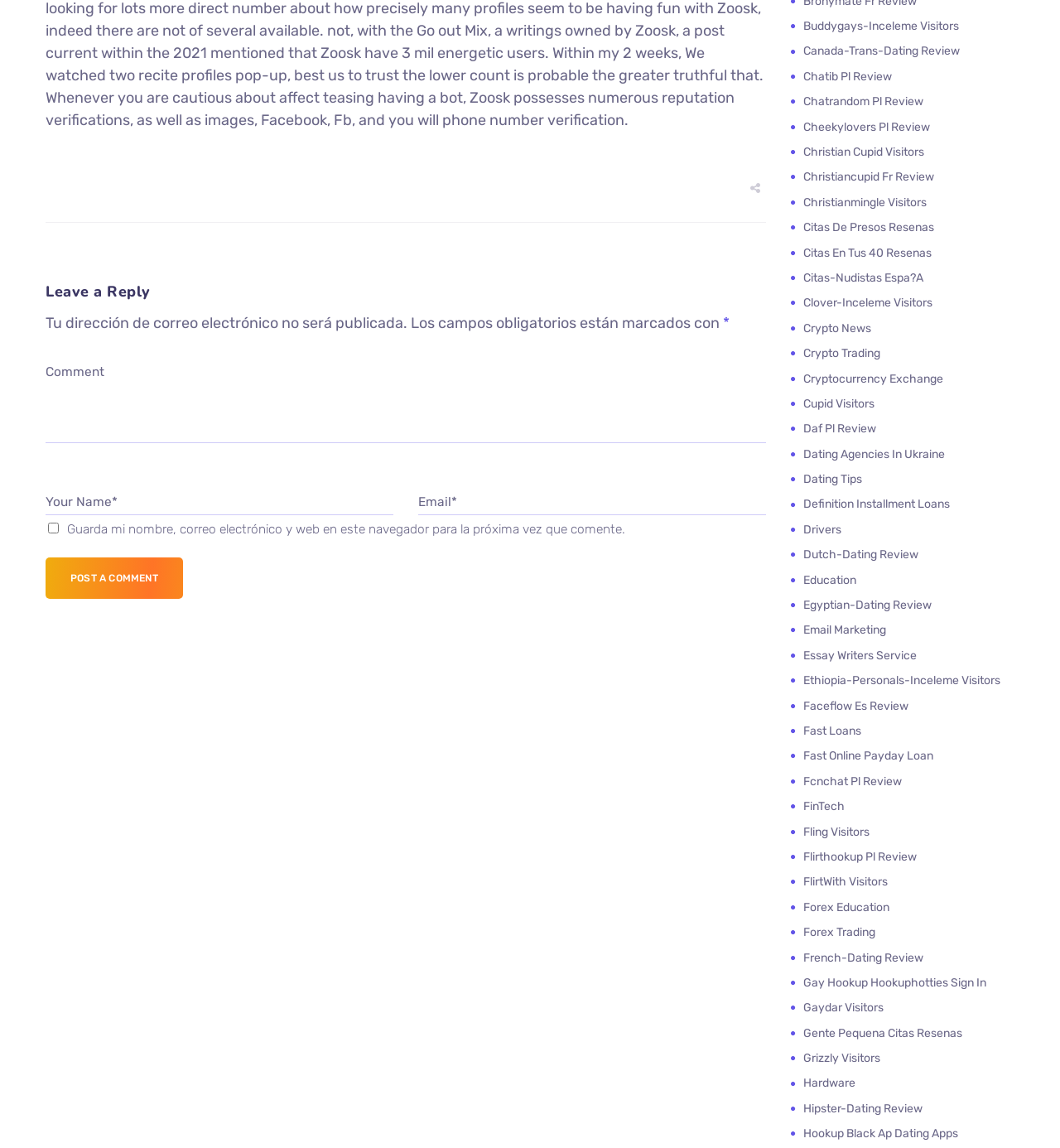Can you specify the bounding box coordinates of the area that needs to be clicked to fulfill the following instruction: "Click the 'Show Answer' button"?

None